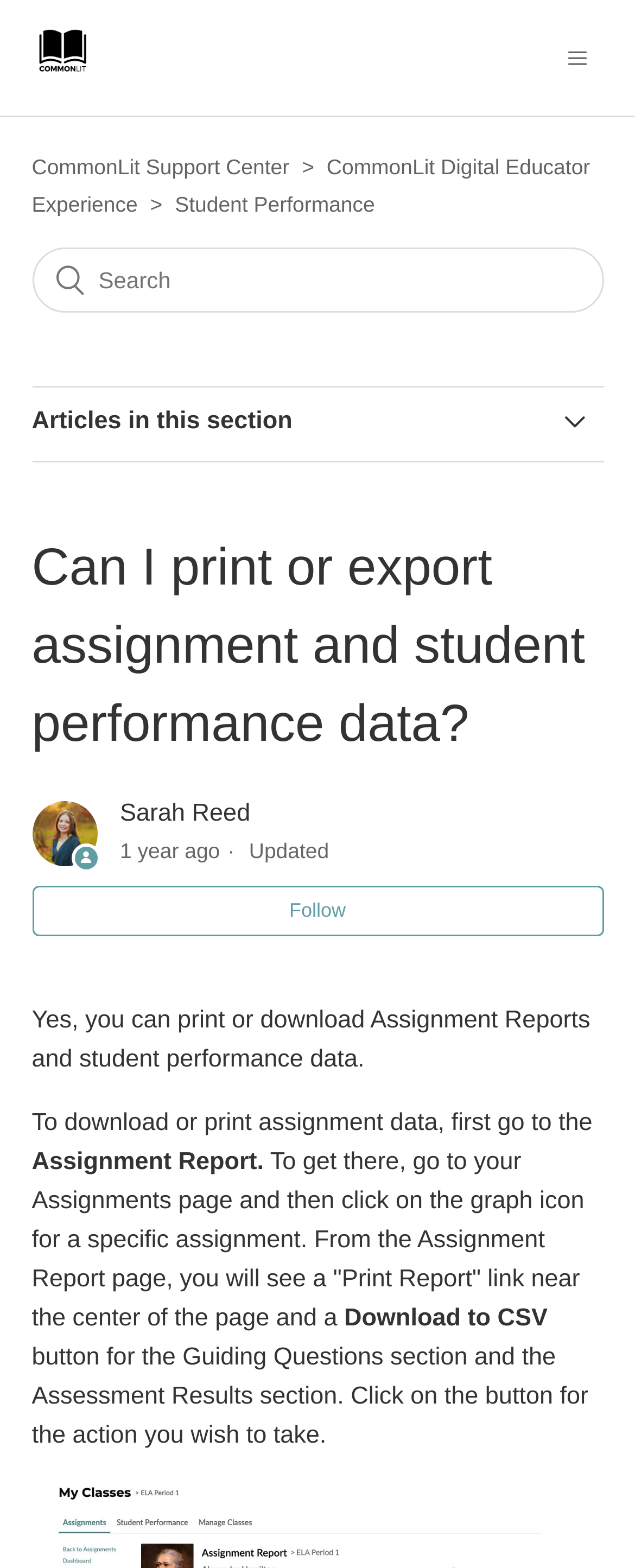Using the information in the image, could you please answer the following question in detail:
How many links are there in the 'Articles in this section' section?

I counted the number of links under the 'Articles in this section' heading, which are 6 links related to student performance and assignment data.